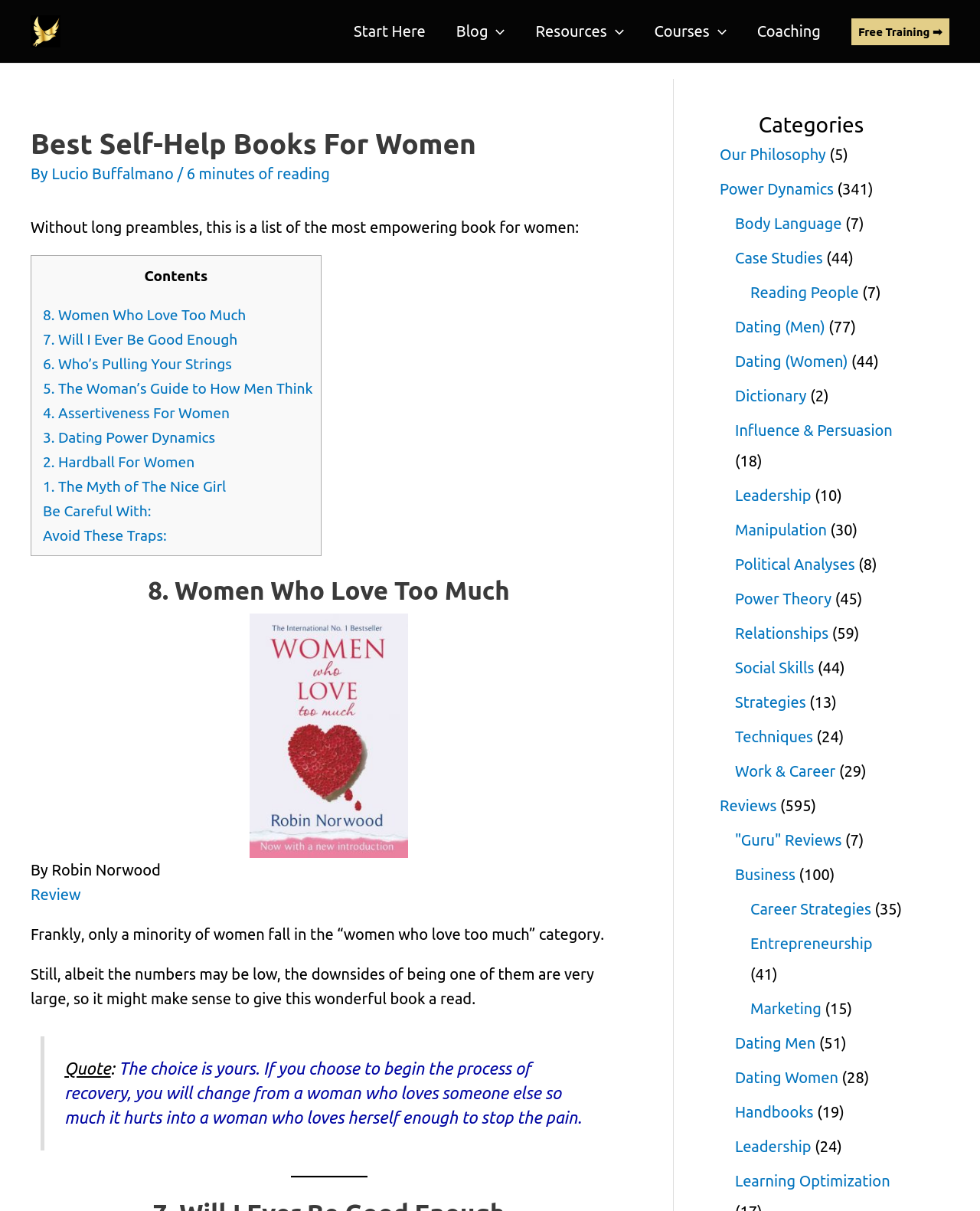Locate the bounding box coordinates of the element's region that should be clicked to carry out the following instruction: "Click on the 'Review' link of the 'Women Who Love Too Much' book". The coordinates need to be four float numbers between 0 and 1, i.e., [left, top, right, bottom].

[0.031, 0.731, 0.082, 0.746]